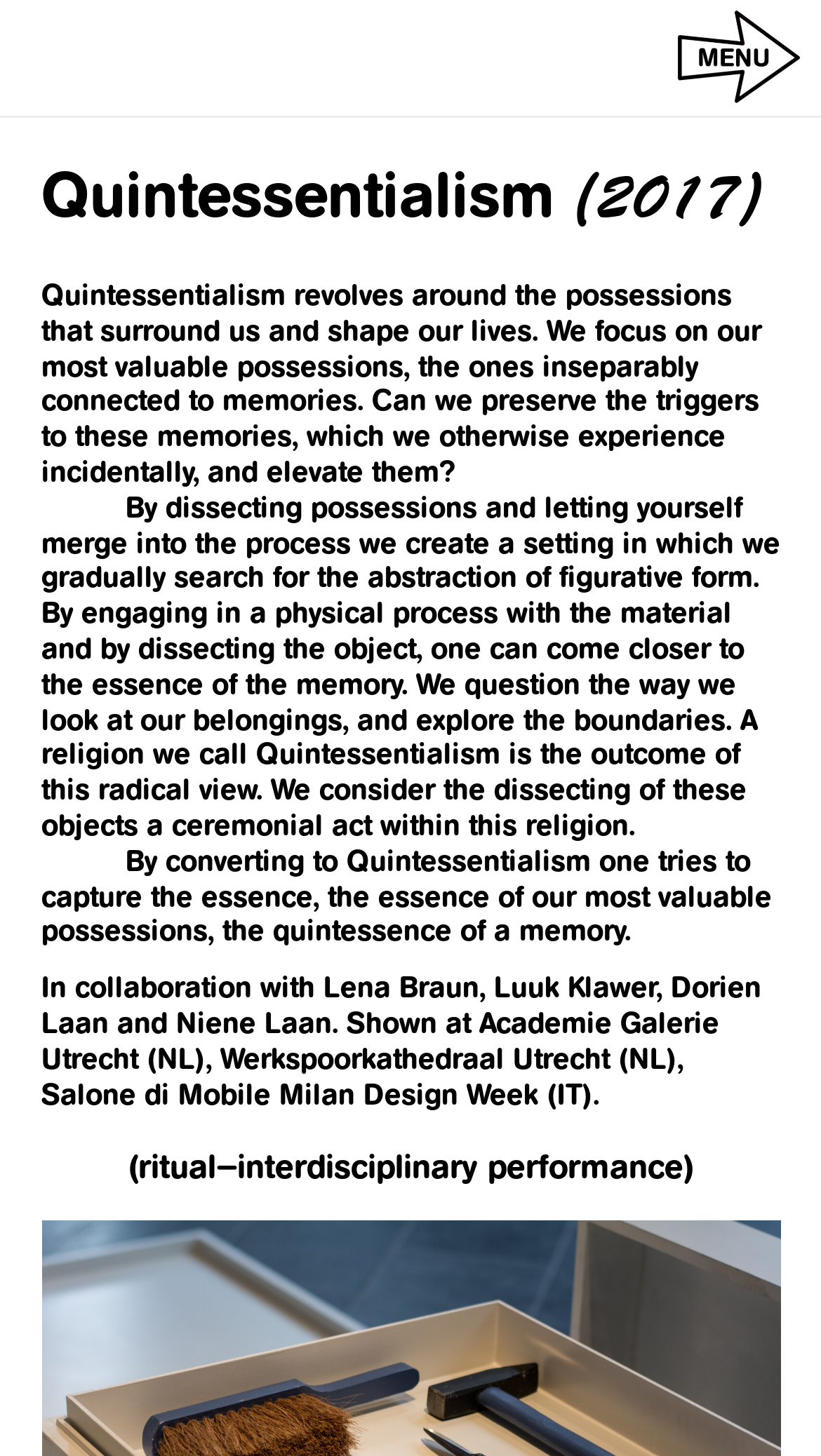How many collaborators are mentioned?
Answer the question with a single word or phrase, referring to the image.

4